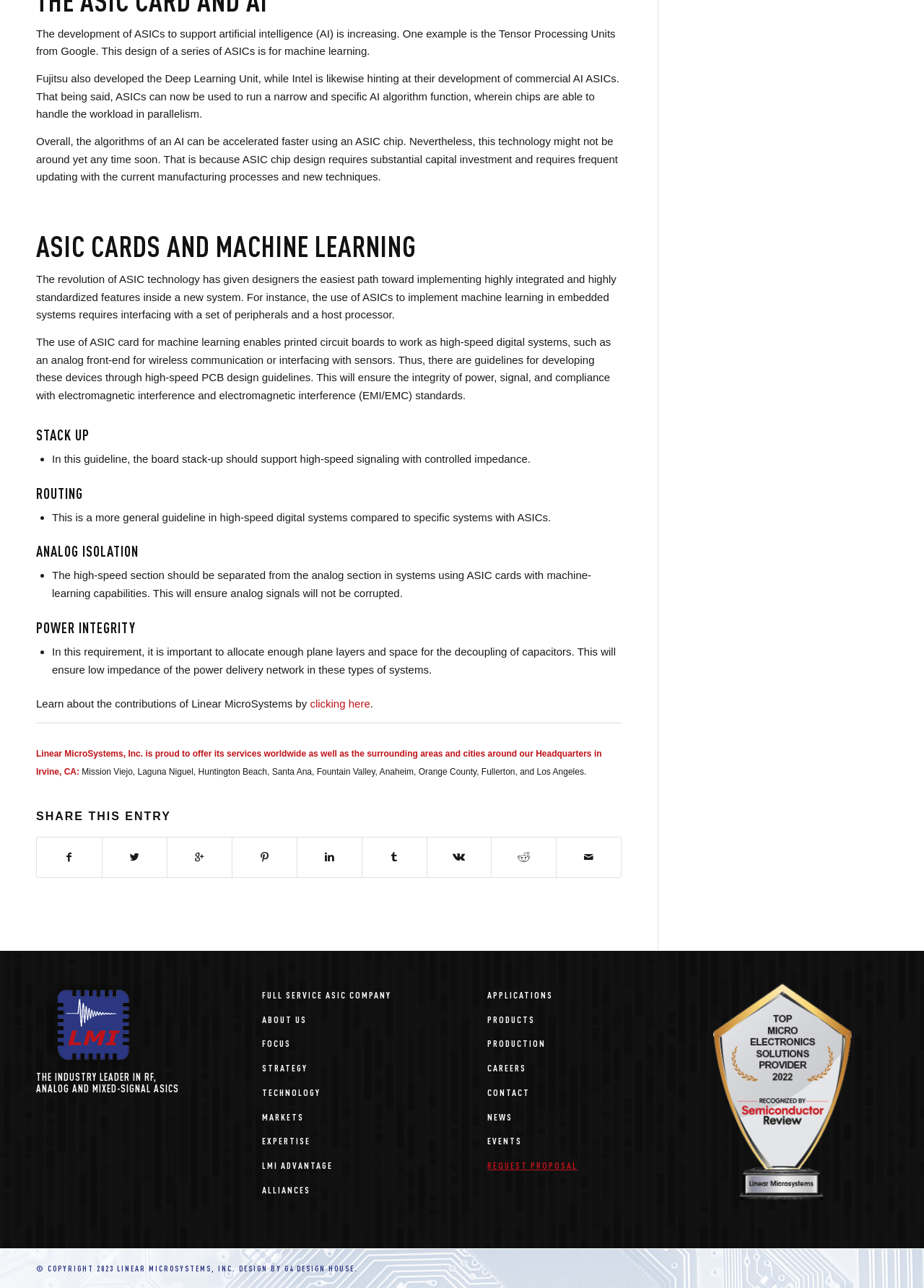Using the format (top-left x, top-left y, bottom-right x, bottom-right y), provide the bounding box coordinates for the described UI element. All values should be floating point numbers between 0 and 1: clicking here

[0.335, 0.542, 0.401, 0.551]